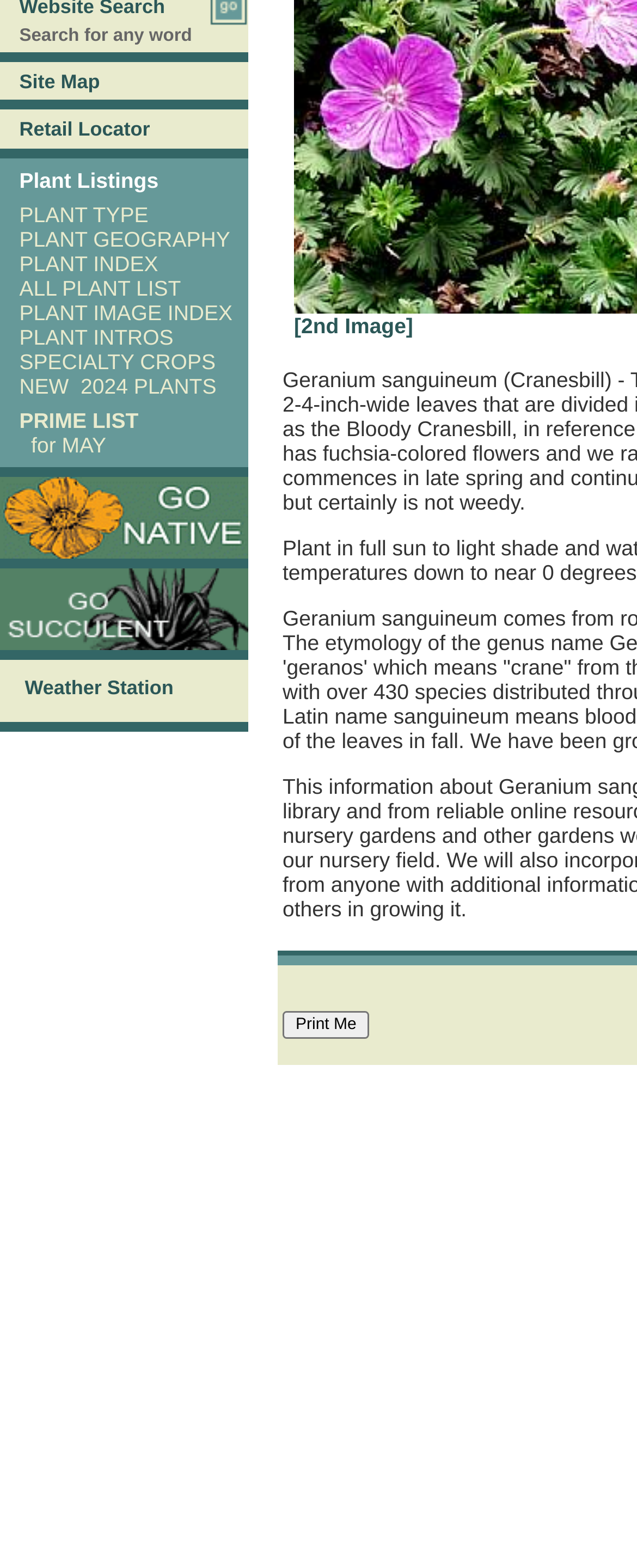Using floating point numbers between 0 and 1, provide the bounding box coordinates in the format (top-left x, top-left y, bottom-right x, bottom-right y). Locate the UI element described here: title="Succulents"

[0.0, 0.402, 0.39, 0.418]